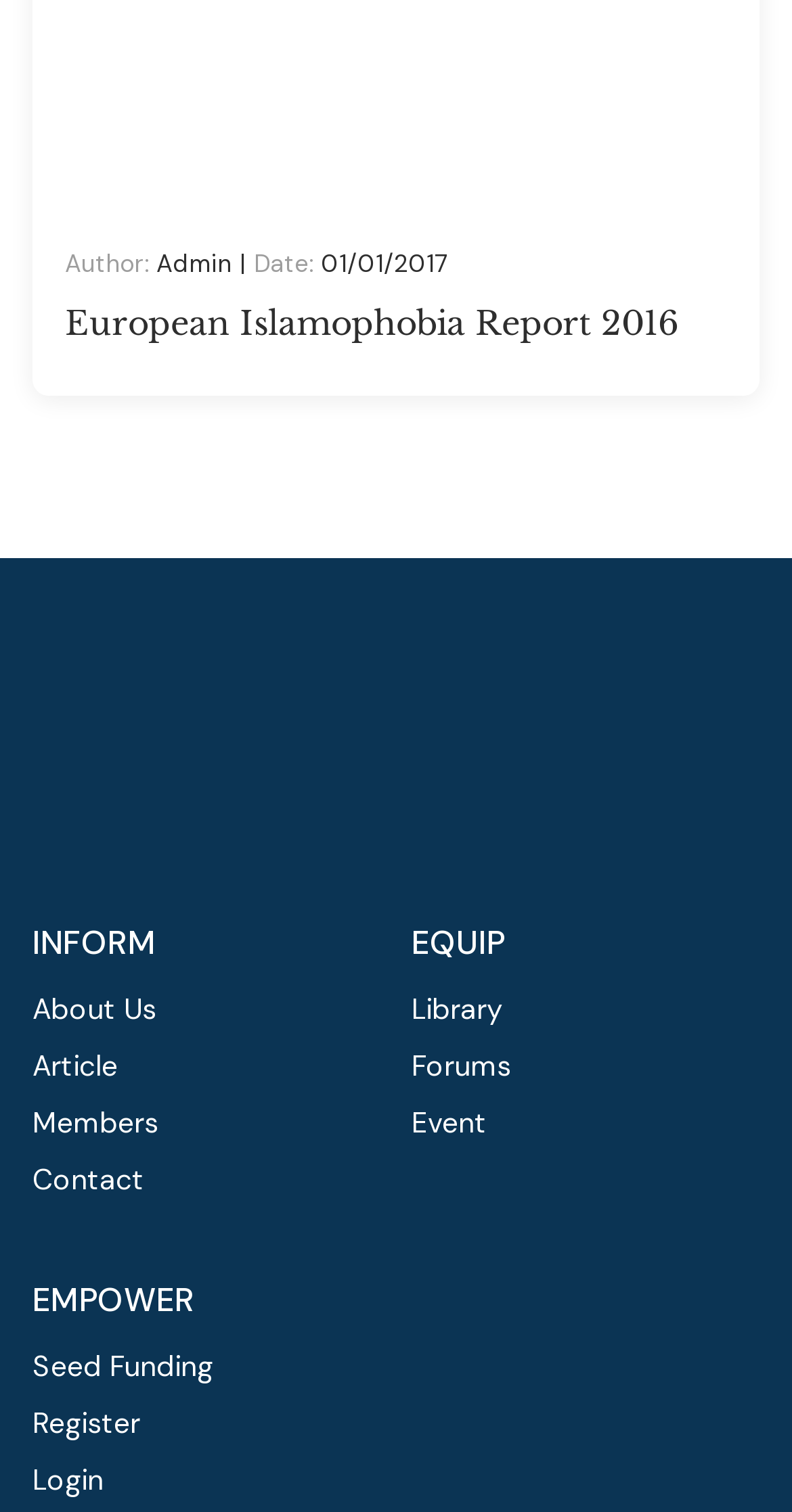Please provide a one-word or short phrase answer to the question:
How many links are there under 'EQUIP'?

3